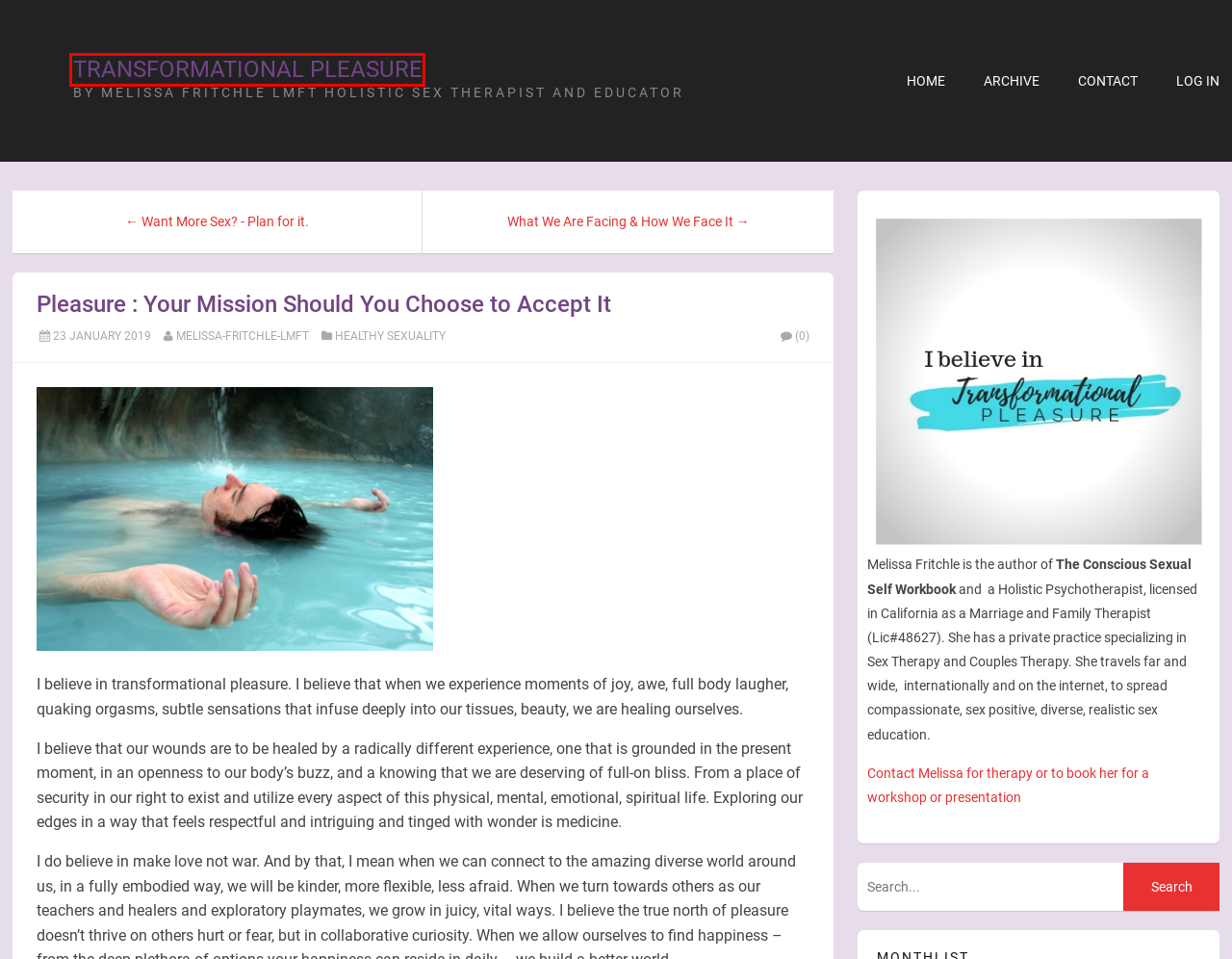Examine the screenshot of the webpage, which has a red bounding box around a UI element. Select the webpage description that best fits the new webpage after the element inside the red bounding box is clicked. Here are the choices:
A. Transformational Pleasure | Archive
B. Transformational Pleasure | Contact
C. Transformational Pleasure |  All posts tagged  'menstrual cycle'
D. Transformational Pleasure |  All posts tagged  'journaling prompts'
E. Transformational Pleasure | All posts by mel
F. Transformational Pleasure | By Melissa Fritchle LMFT Holistic Sex Therapist and Educator
G. Transformational Pleasure |  All posts tagged  'enhance your sex life'
H. Transformational Pleasure |  All posts tagged  'sex and aging'

F